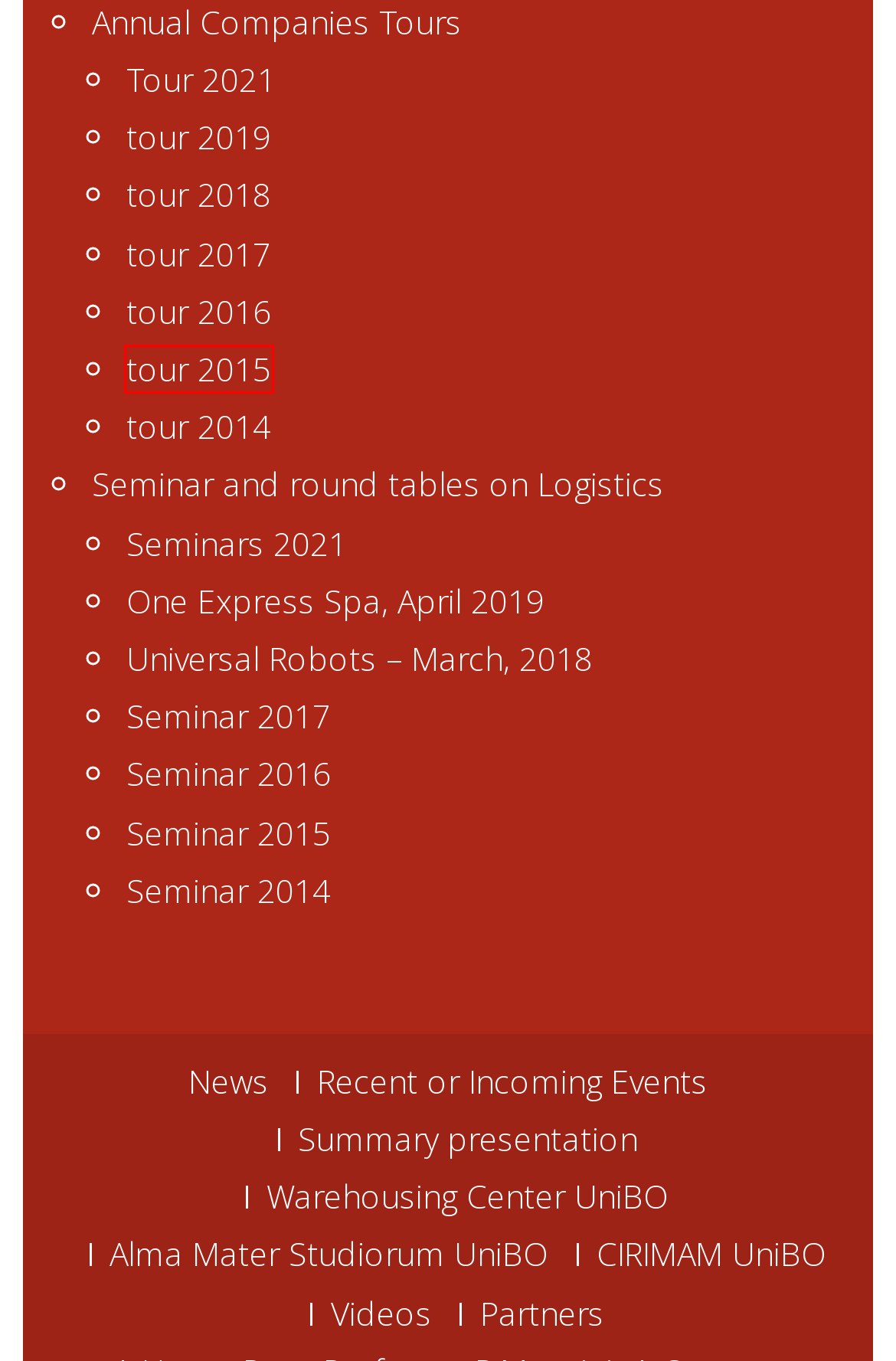Assess the screenshot of a webpage with a red bounding box and determine which webpage description most accurately matches the new page after clicking the element within the red box. Here are the options:
A. tour 2019 – FSC
B. Seminars 2021 – FSC
C. One Express Spa, April 2019 – FSC
D. Universal Robots – March, 2018 – FSC
E. Seminar and round tables on Logistics – FSC
F. tour 2015 – FSC
G. Seminar 2017 – FSC
H. tour 2014 – FSC

F